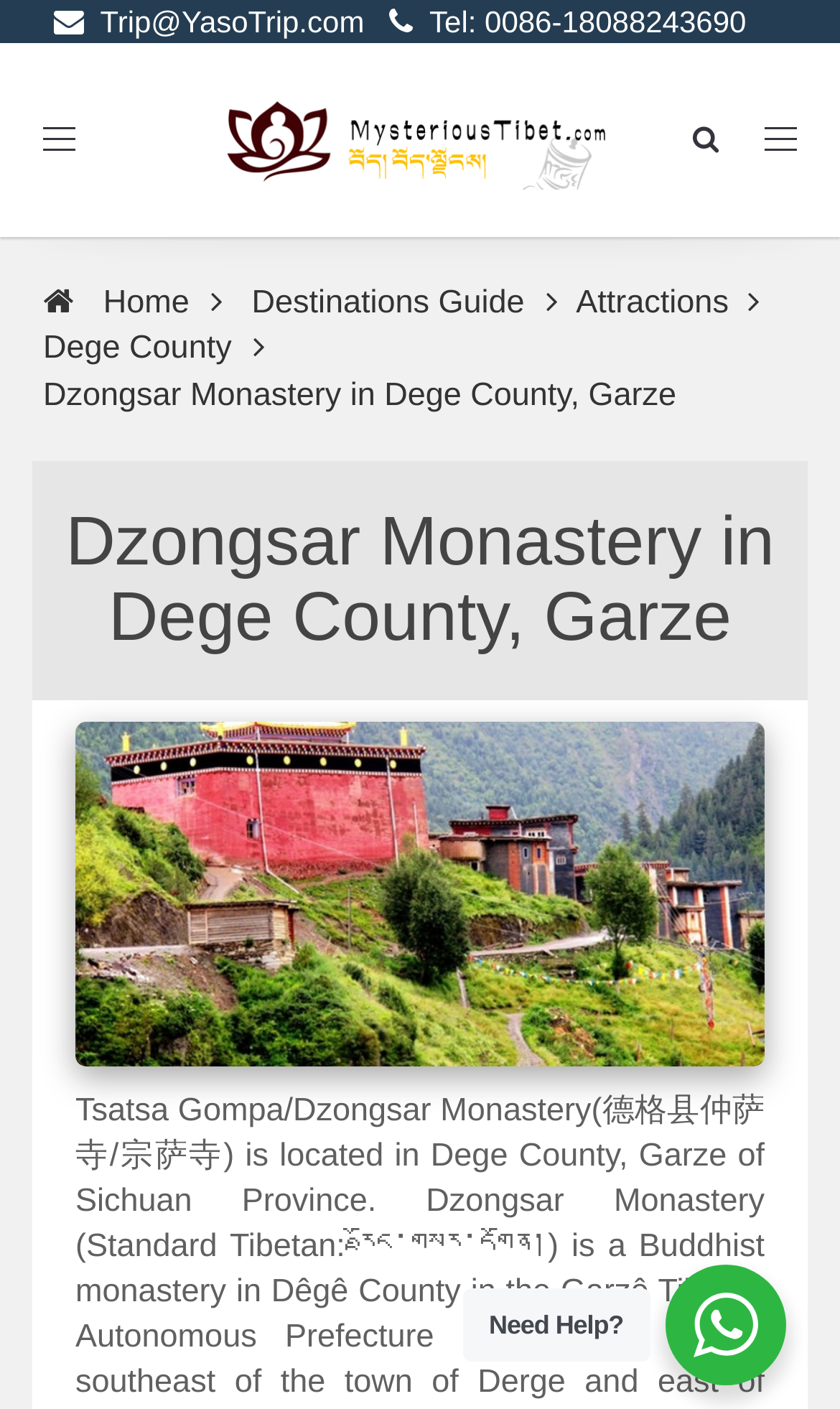Please extract the title of the webpage.

Dzongsar Monastery in Dege County, Garze